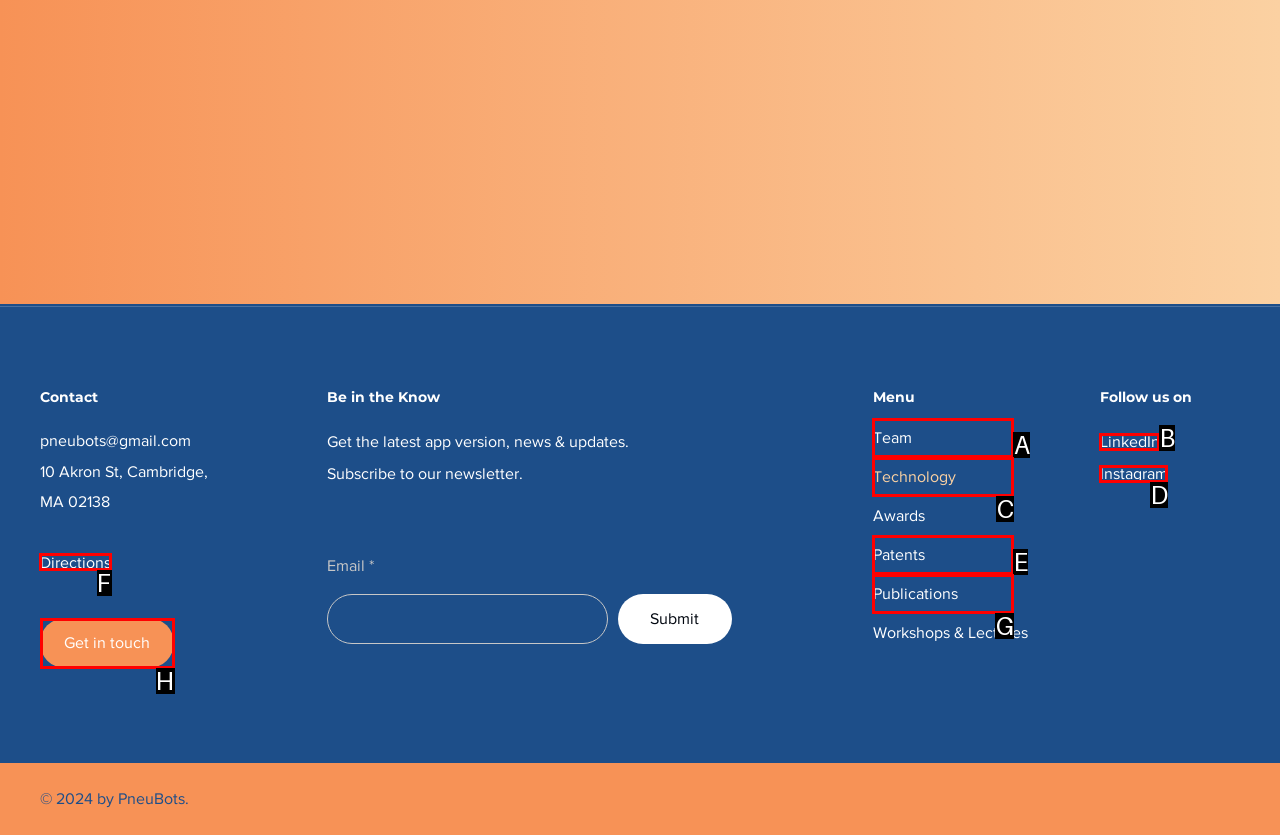From the available options, which lettered element should I click to complete this task: Get directions to the office?

F